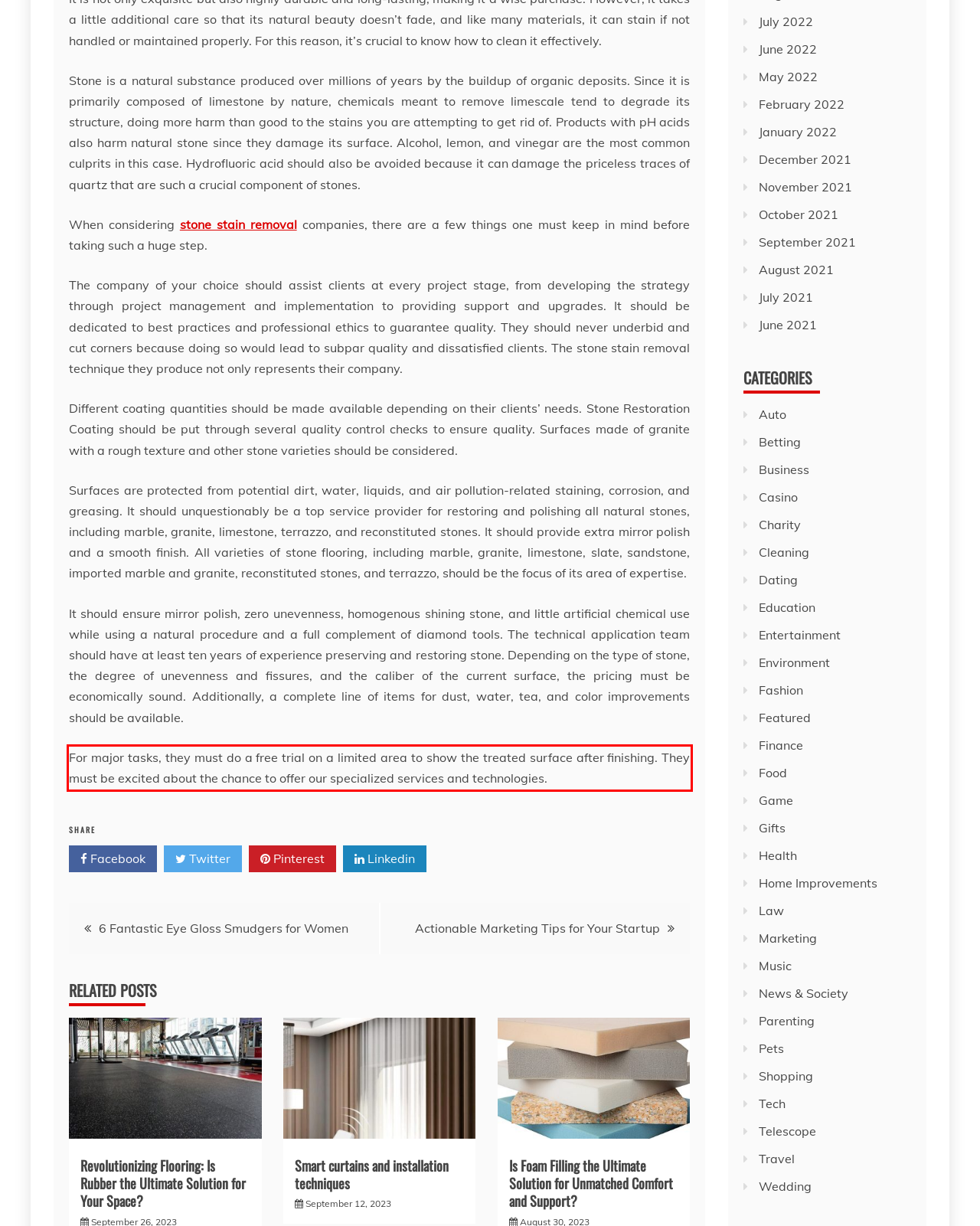Within the provided webpage screenshot, find the red rectangle bounding box and perform OCR to obtain the text content.

For major tasks, they must do a free trial on a limited area to show the treated surface after finishing. They must be excited about the chance to offer our specialized services and technologies.